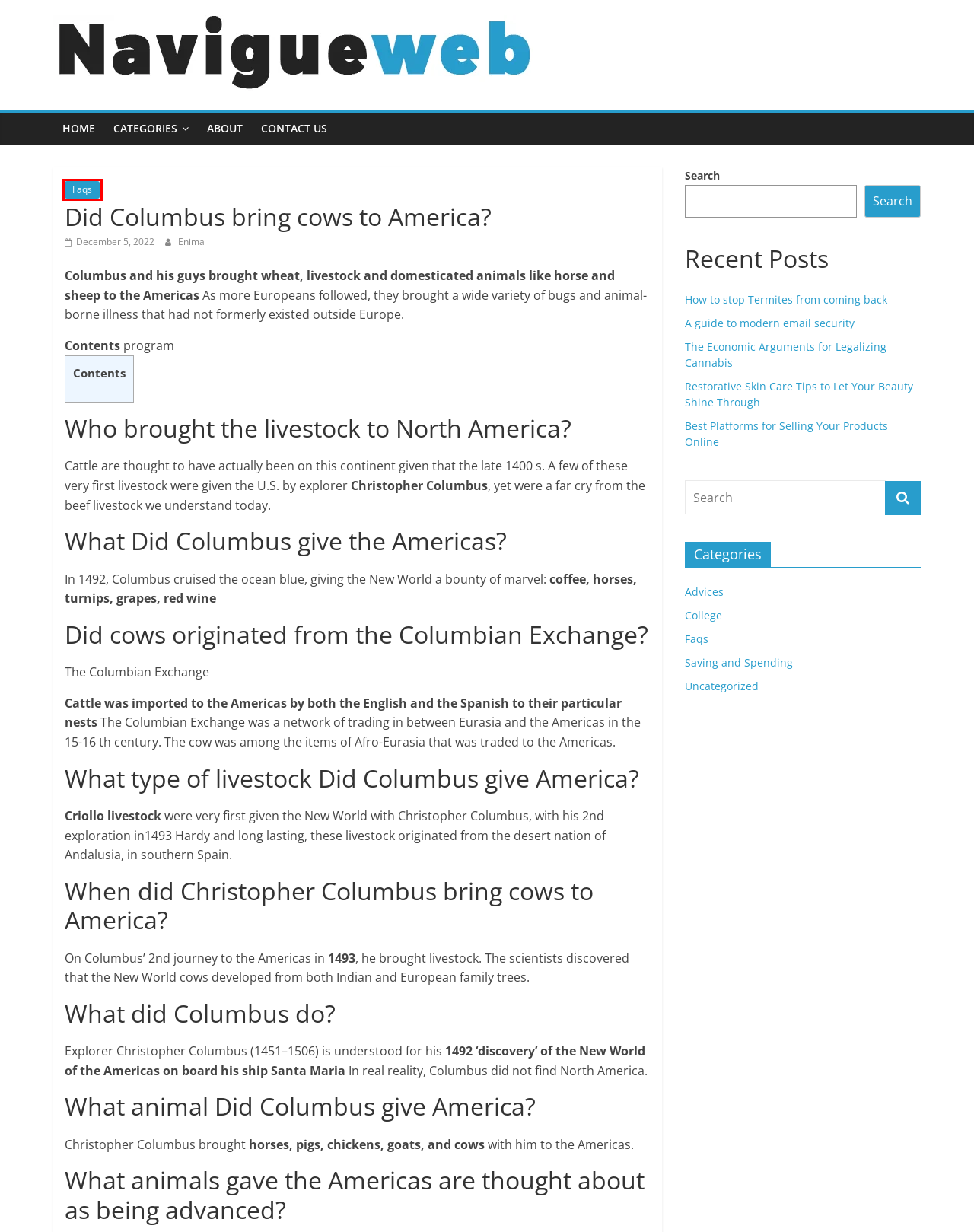Analyze the given webpage screenshot and identify the UI element within the red bounding box. Select the webpage description that best matches what you expect the new webpage to look like after clicking the element. Here are the candidates:
A. Contact us | NavigueWeb
B. Restorative Skin Care Tips to Let Your Beauty Shine Through | NavigueWeb
C. About us | NavigueWeb
D. NavigueWeb |
E. Uncategorized Archives | NavigueWeb
F. The Economic Arguments for Legalizing Cannabis | NavigueWeb
G. Faqs Archives | NavigueWeb
H. Saving and Spending Archives | NavigueWeb

G